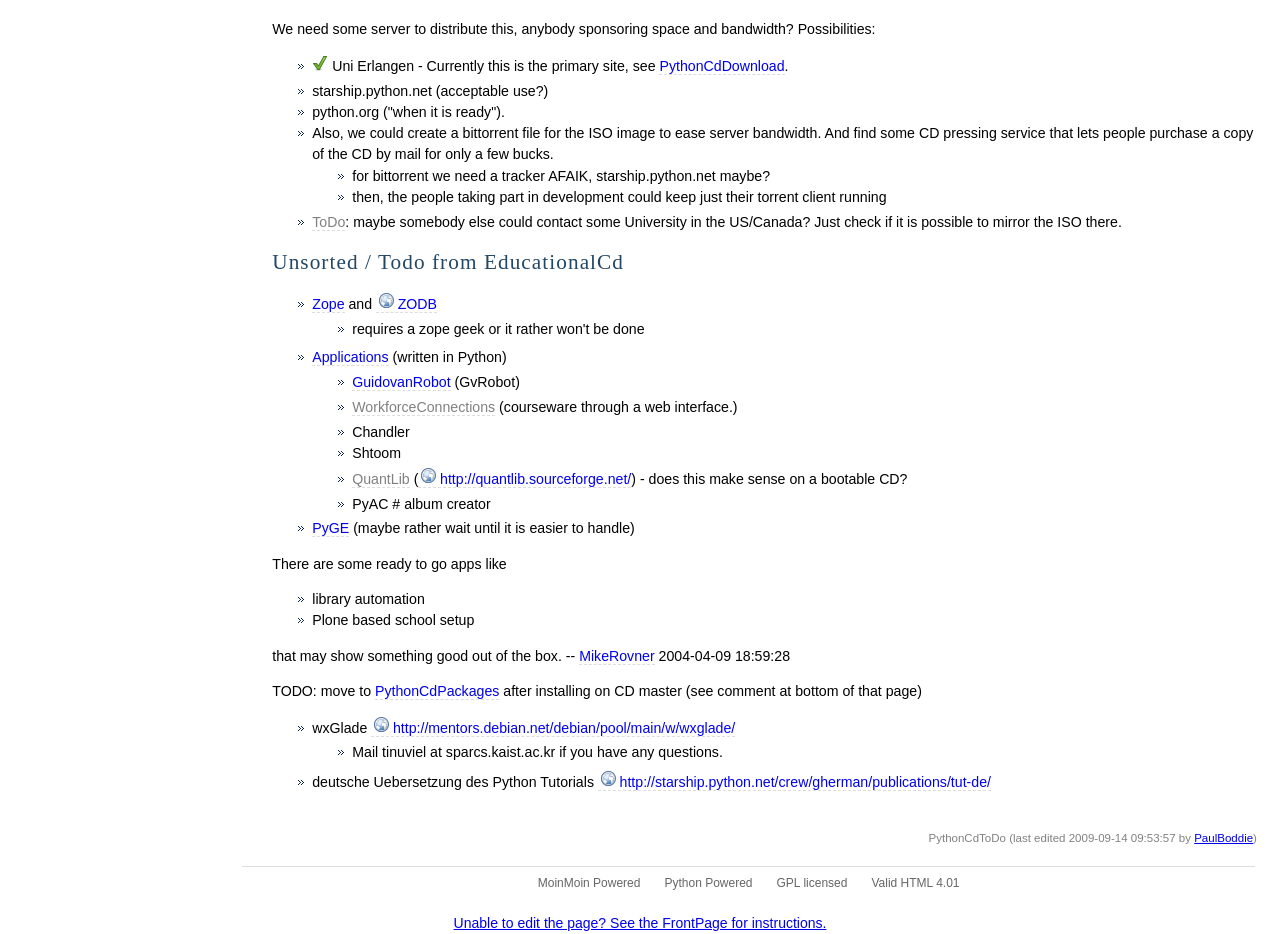Determine the bounding box of the UI element mentioned here: "Python Powered". The coordinates must be in the format [left, top, right, bottom] with values ranging from 0 to 1.

[0.519, 0.938, 0.588, 0.953]